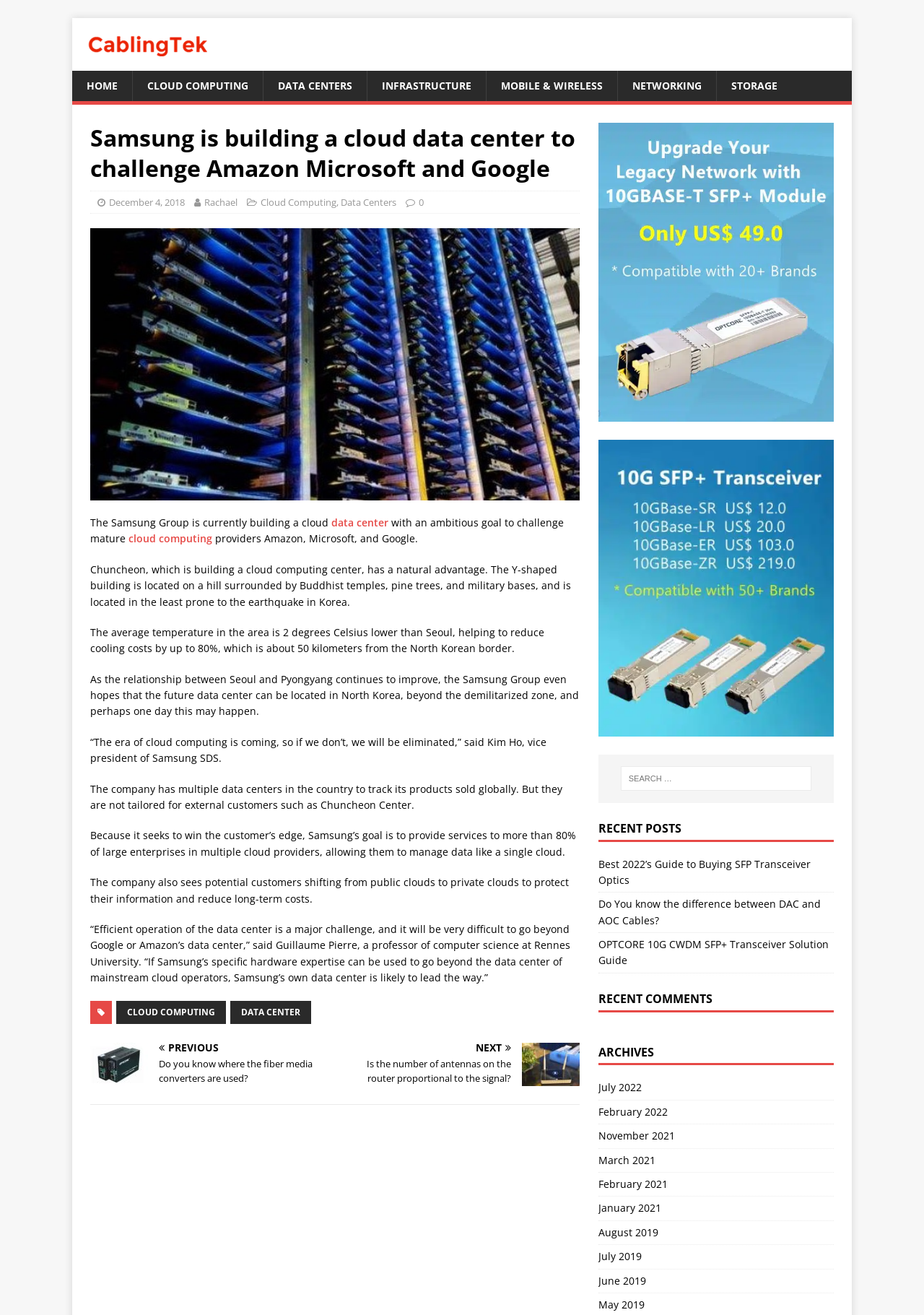Determine the bounding box coordinates for the area that needs to be clicked to fulfill this task: "Click on the HOME link". The coordinates must be given as four float numbers between 0 and 1, i.e., [left, top, right, bottom].

[0.078, 0.054, 0.143, 0.077]